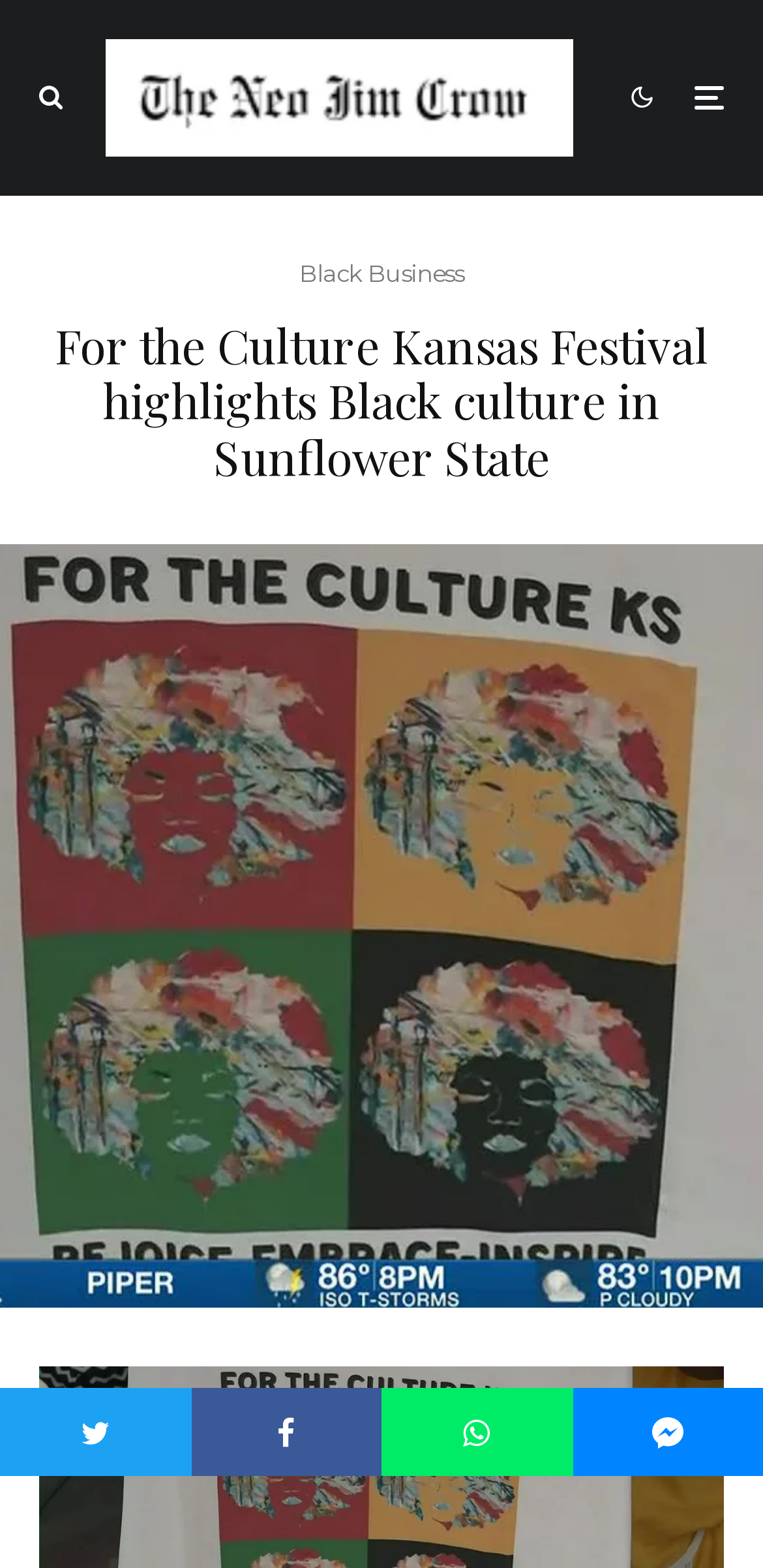Produce a meticulous description of the webpage.

This webpage is about the "For the Culture Kansas Festival" which celebrates African-American culture, providing a platform for black-owned businesses, artists, musicians, and vendors to showcase their work. 

At the top left corner, there is a navigation menu with four links, including a hamburger menu icon, a link to the homepage, and two social media icons. 

Below the navigation menu, the main heading "For the Culture Kansas Festival highlights Black culture in Sunflower State" is prominently displayed. 

On the right side of the page, there is a section dedicated to the newsletter subscription. It contains a heading "Get Insightful, Cutting-Edge Content Daily - Join 'The Neo Jim Crow' Newsletter!", followed by a text input field for email addresses, a "Subscribe today" button, and a note stating "We don’t spam! Read our privacy policy for more info." 

There is also a "Close" button at the top right corner of this section. 

Further down the page, there are four social media links, "Tweet", and three "Share" links, aligned horizontally at the bottom of the page.